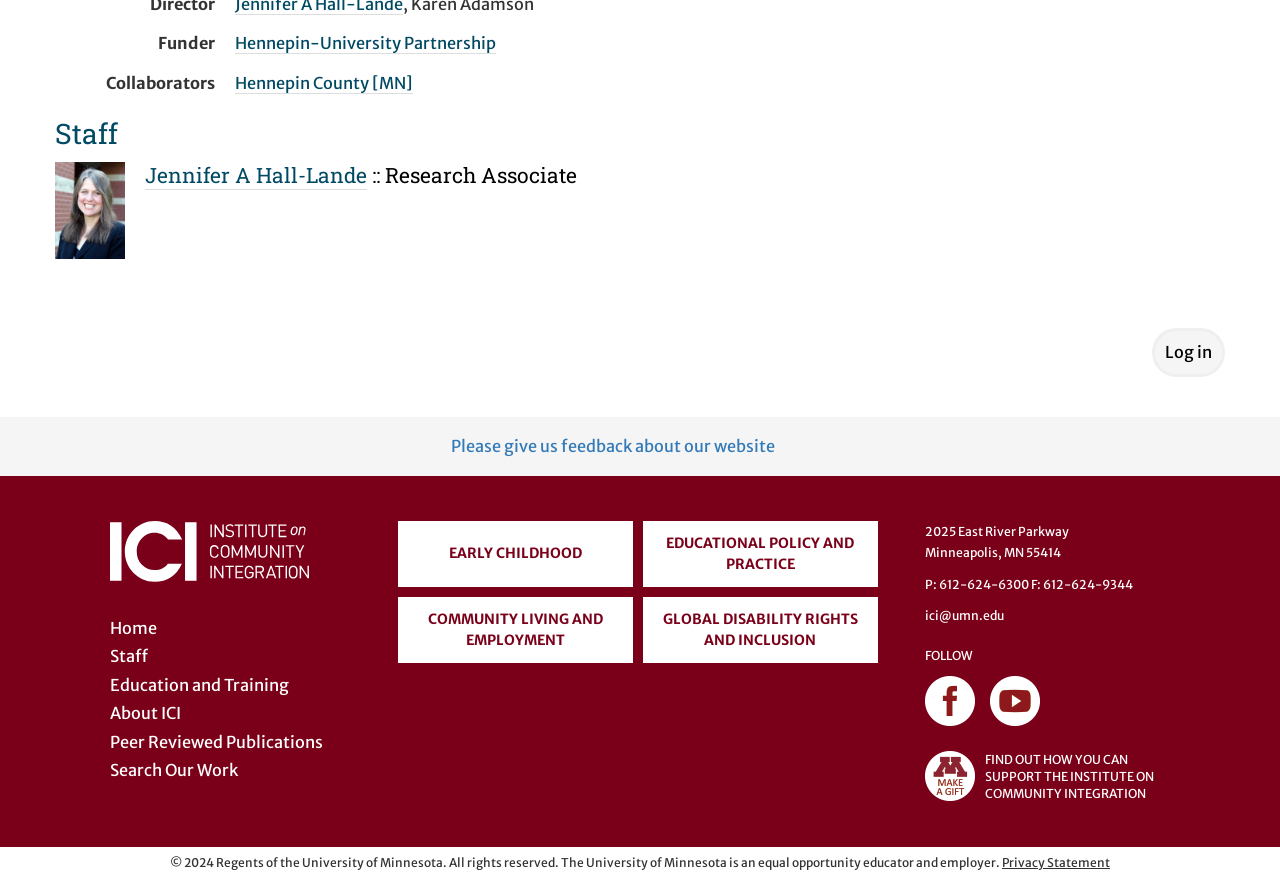From the details in the image, provide a thorough response to the question: How many links are there in the 'User account menu'?

I found the answer by looking at the list element 'User account menu' and counting the number of link elements inside it, which are 'Log in', 'Please give us feedback about our website', 'Institute on Community Integration', 'Home', 'Staff', 'Education and Training', and 'About ICI'.